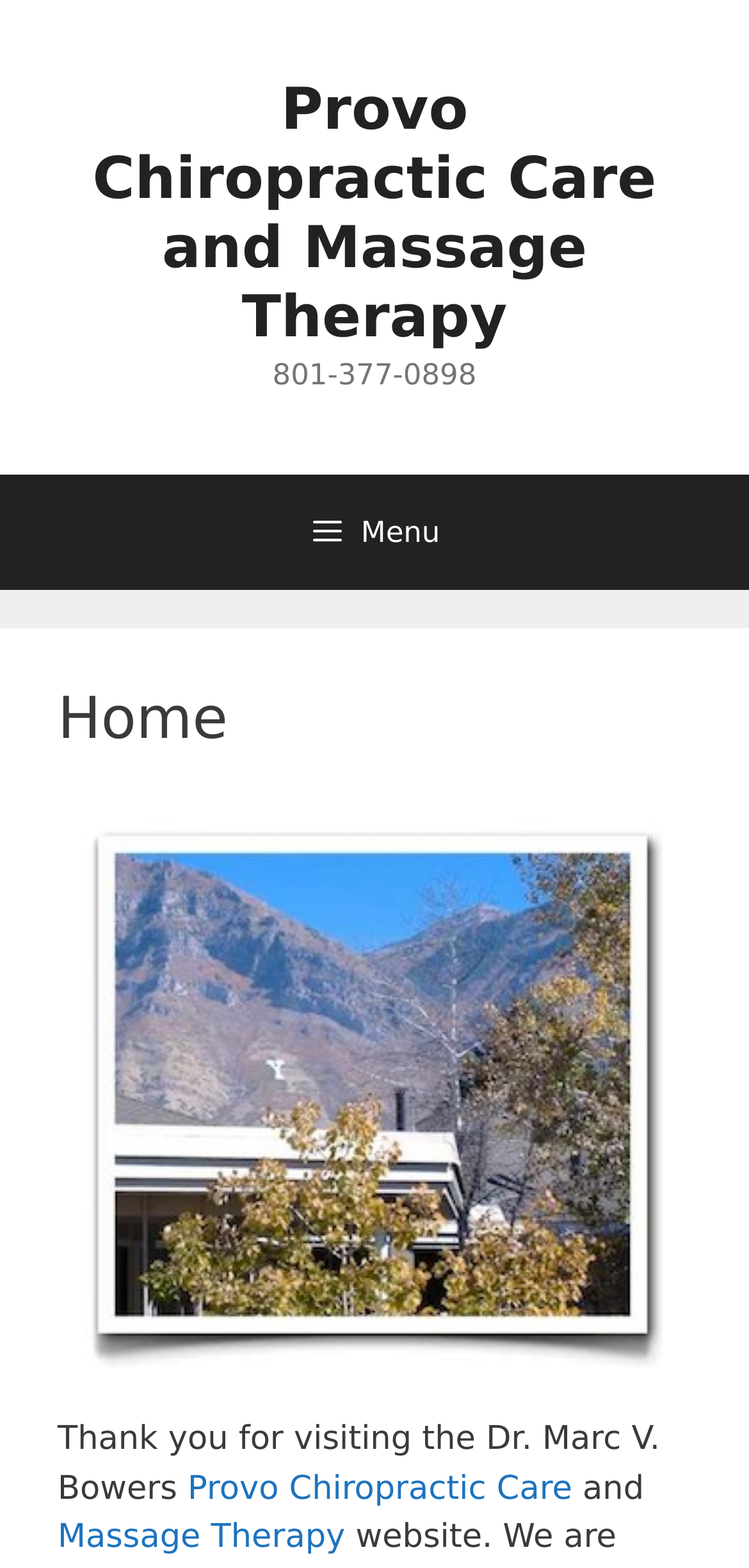With reference to the image, please provide a detailed answer to the following question: What is the phone number of Provo Chiropractic Care?

I found the phone number by looking at the static text element with the content '801-377-0898' located at the top of the page, which is likely to be the contact information of the chiropractic care center.